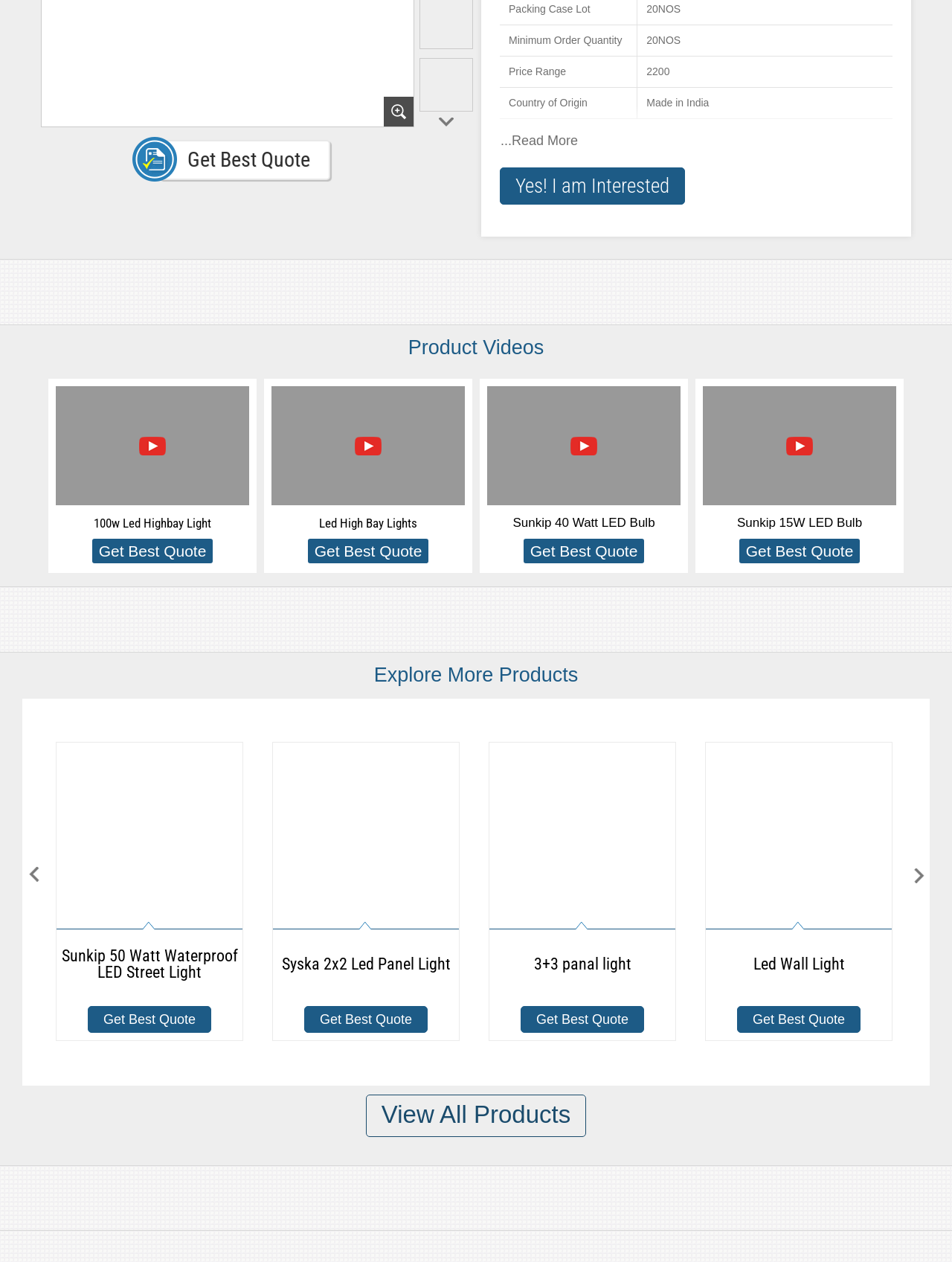What is the minimum order quantity?
Respond with a short answer, either a single word or a phrase, based on the image.

20NOS